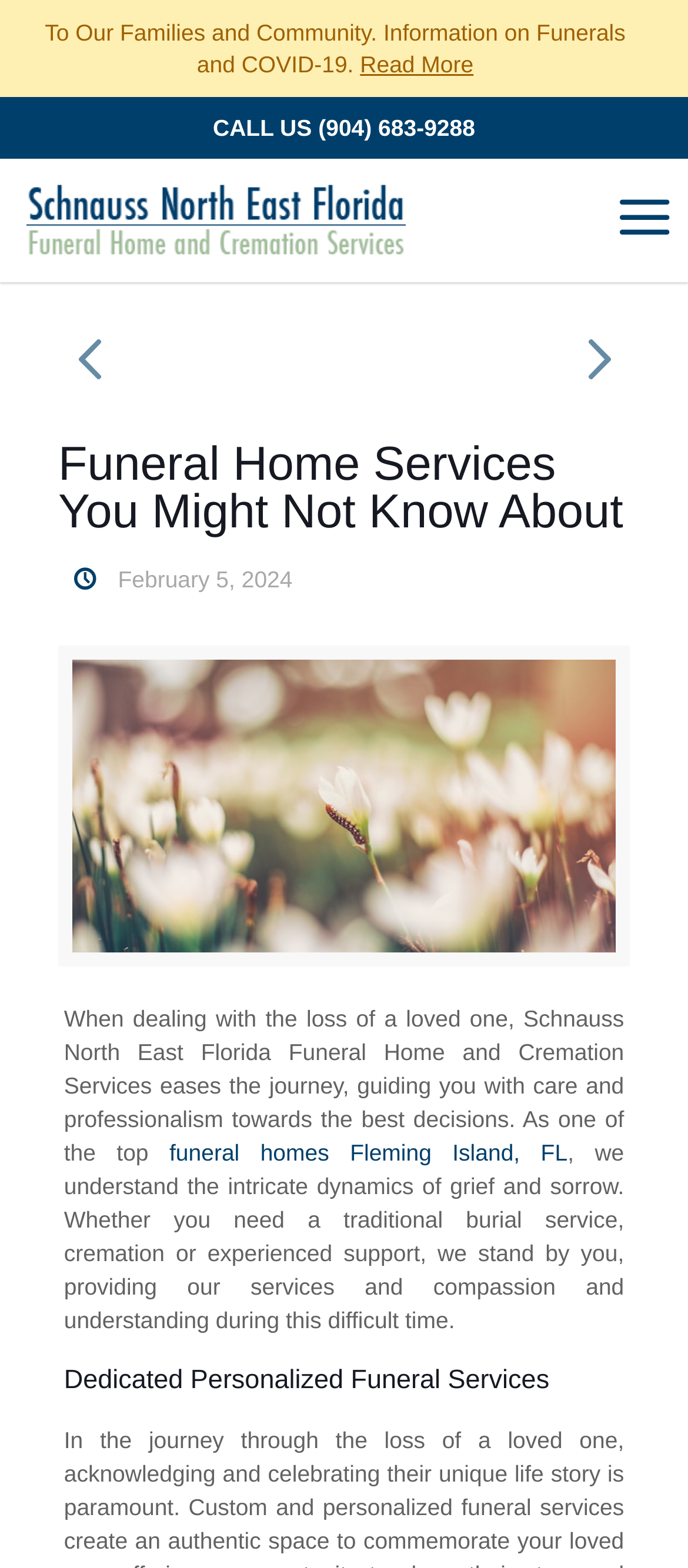What type of services does the funeral home offer?
Using the information presented in the image, please offer a detailed response to the question.

I found the types of services offered by the funeral home by reading the text elements that describe the services, which mention traditional burial, cremation, and experienced support.